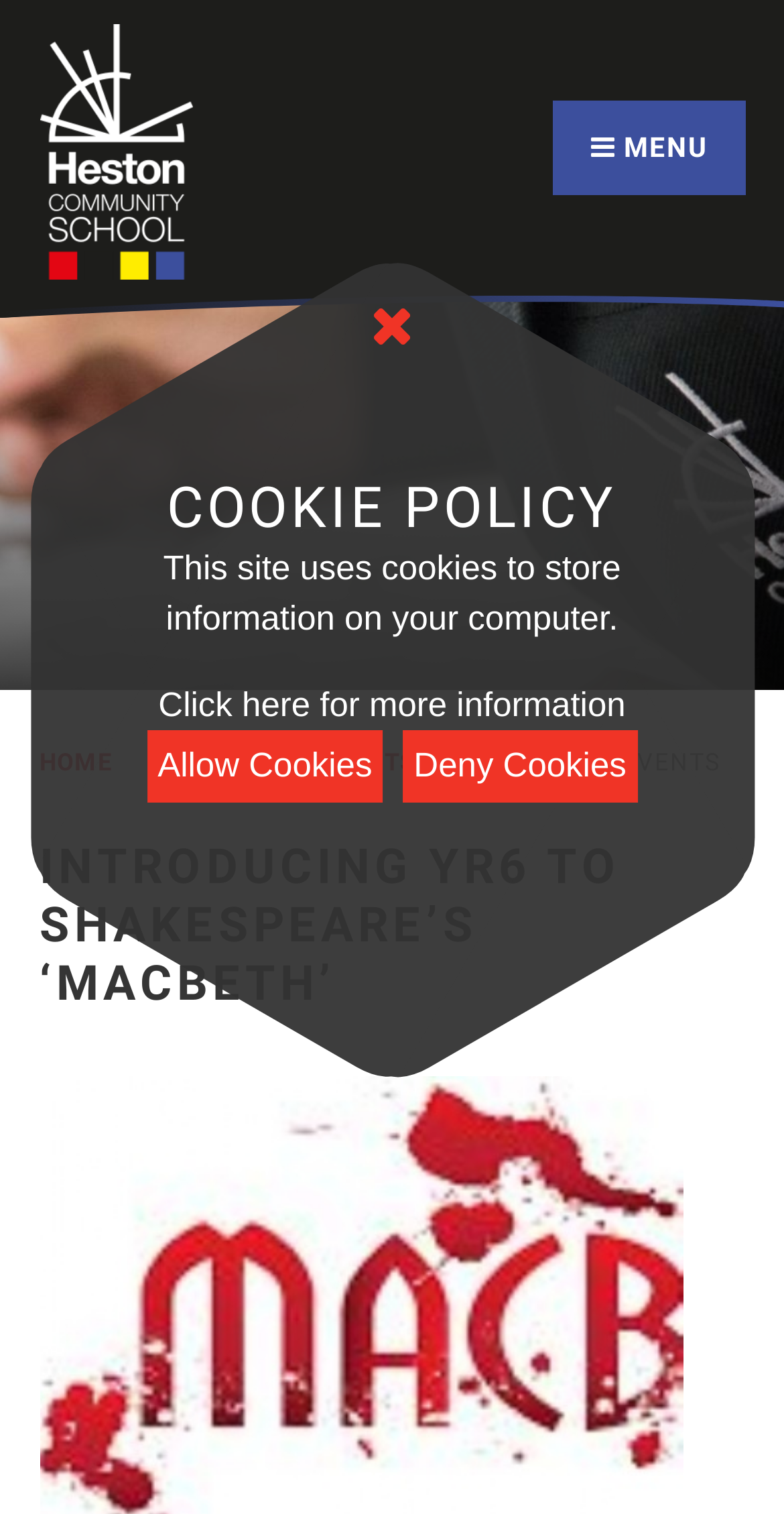Highlight the bounding box of the UI element that corresponds to this description: "News & Events".

[0.66, 0.494, 0.919, 0.513]